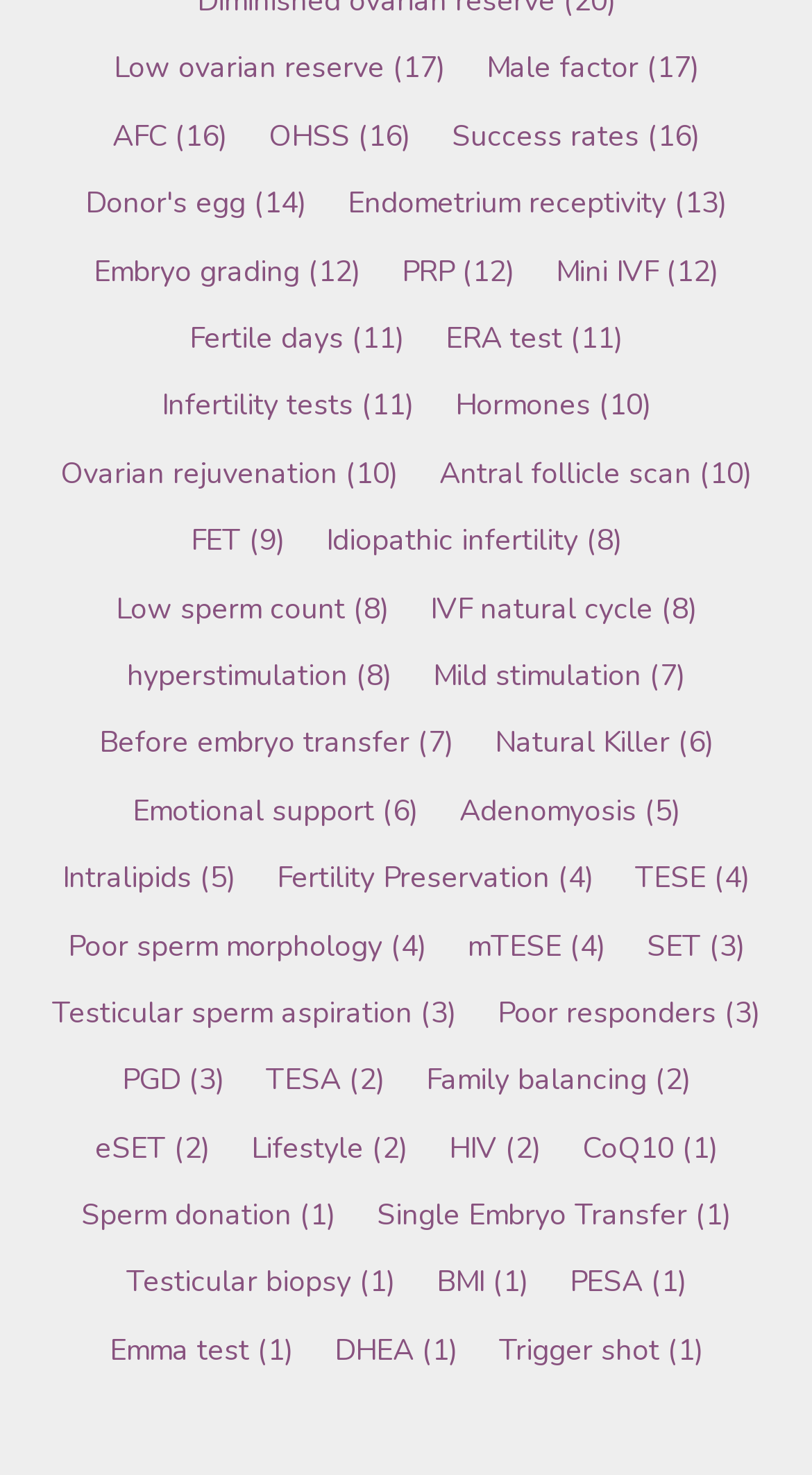Please identify the bounding box coordinates of the element's region that needs to be clicked to fulfill the following instruction: "Click on Low ovarian reserve". The bounding box coordinates should consist of four float numbers between 0 and 1, i.e., [left, top, right, bottom].

[0.14, 0.033, 0.547, 0.06]